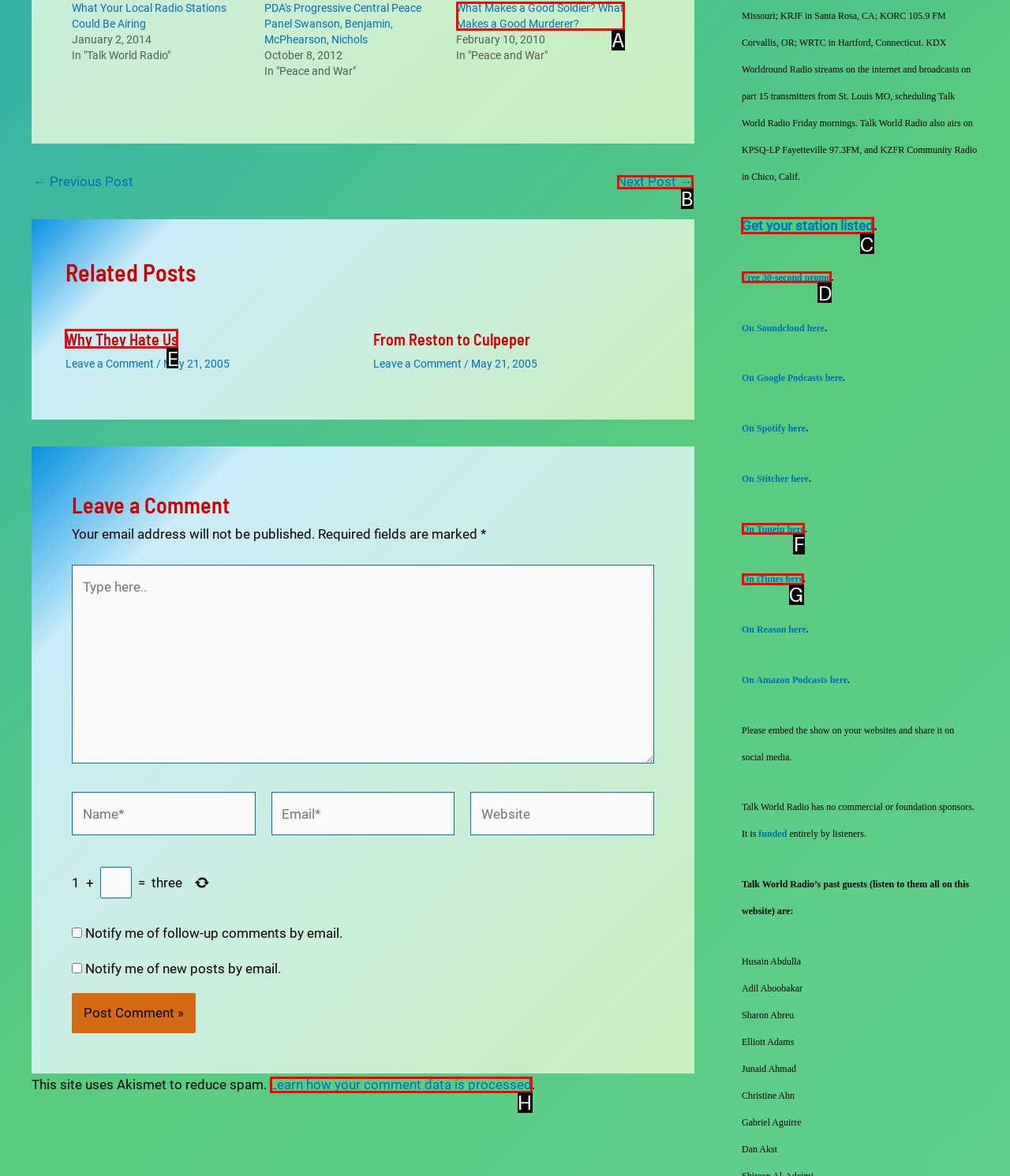Figure out which option to click to perform the following task: Click on 'Get your station listed'
Provide the letter of the correct option in your response.

C